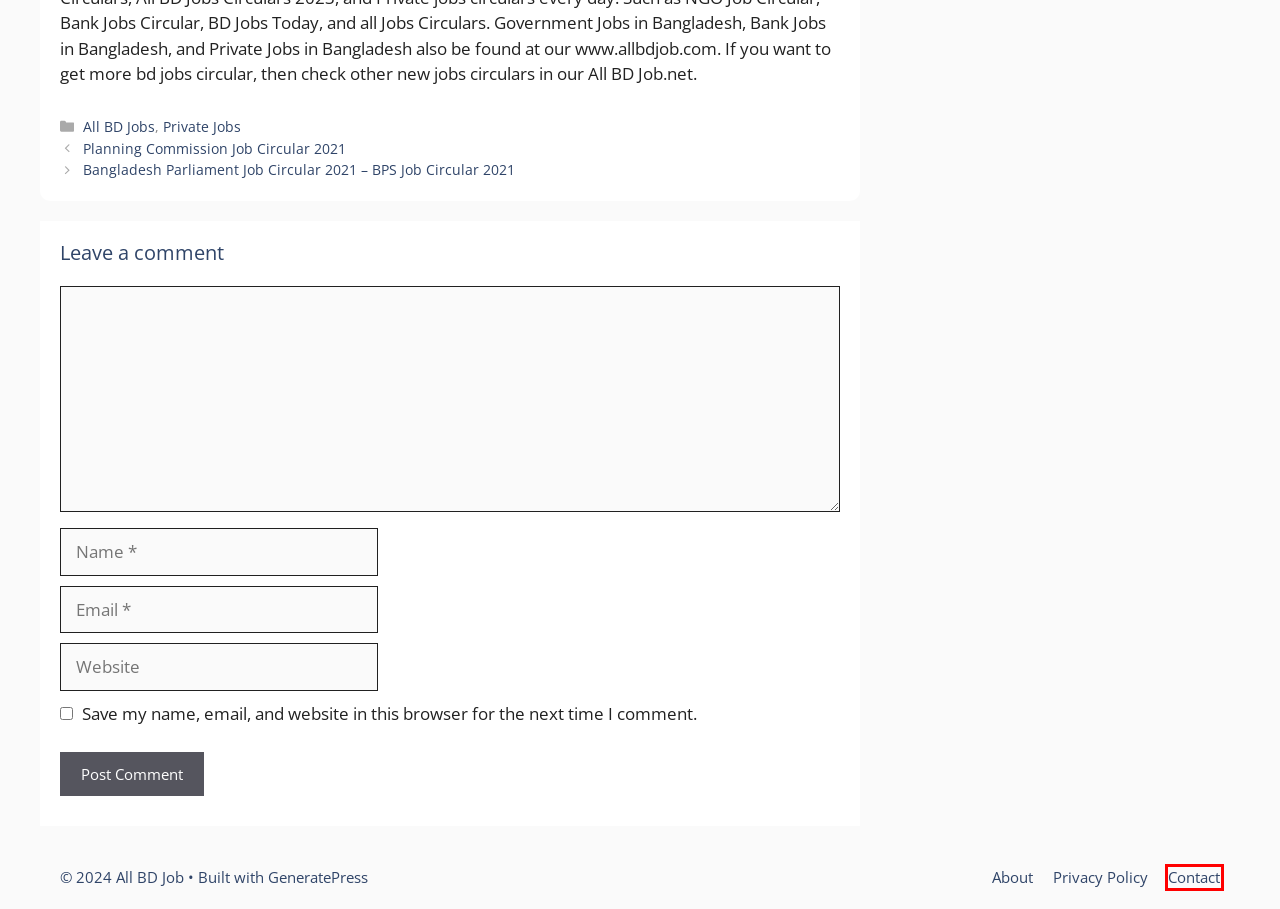Assess the screenshot of a webpage with a red bounding box and determine which webpage description most accurately matches the new page after clicking the element within the red box. Here are the options:
A. Bangladesh Parliament Job Circular 2021 – BPS Job Circular 2021 – All BD Job
B. GeneratePress - The perfect foundation for your WordPress website.
C. Bank Jobs – All BD Job
D. Contact – All BD Job
E. Planning Commission Job Circular 2021 – All BD Job
F. Privacy Policy – All BD Job
G. About – All BD Job
H. Private Jobs – All BD Job

D